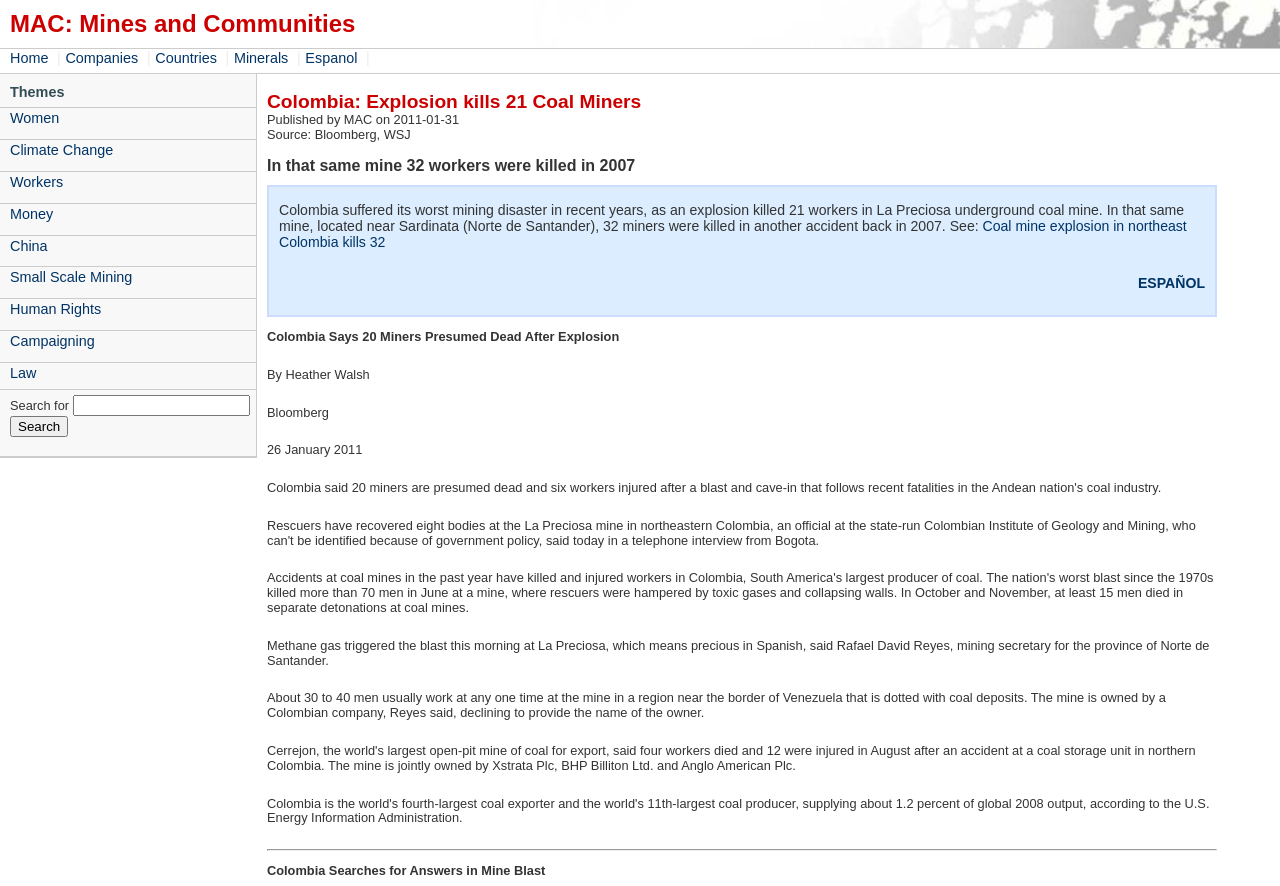Find the bounding box of the UI element described as follows: "Small Scale Mining".

[0.0, 0.301, 0.2, 0.325]